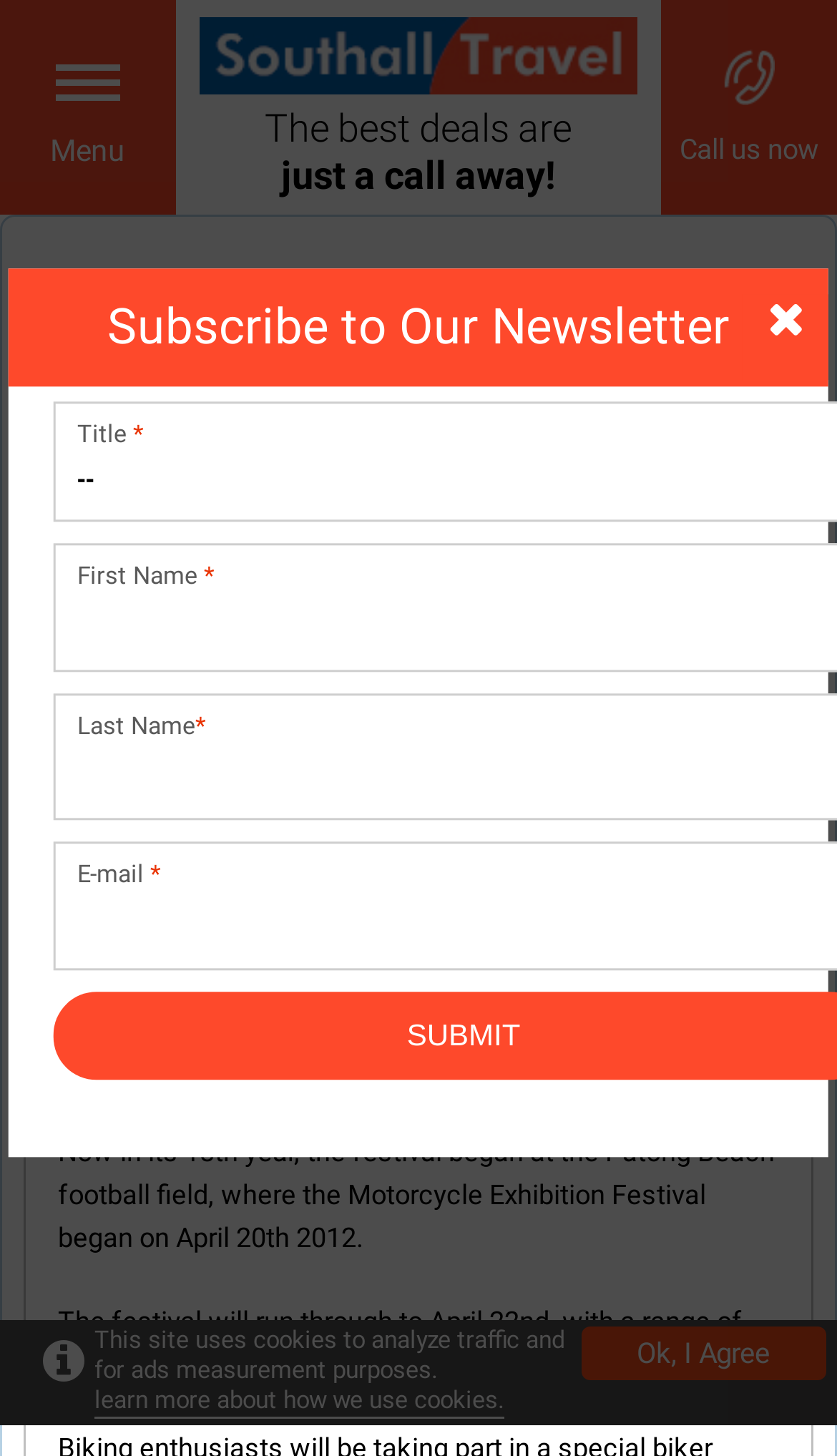What is the current event taking place in Phuket?
Use the image to answer the question with a single word or phrase.

Phuket Bike Week